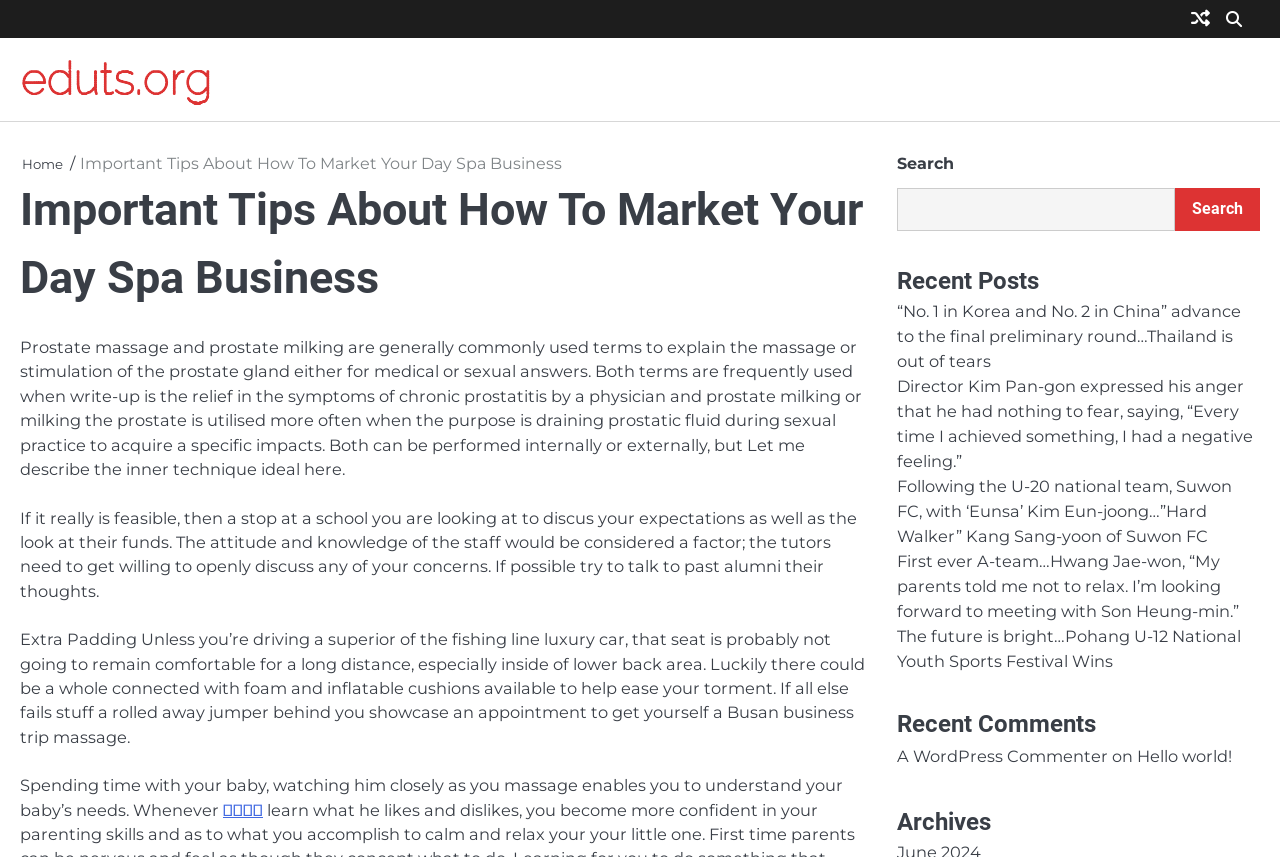Pinpoint the bounding box coordinates for the area that should be clicked to perform the following instruction: "Check the 'Recent Posts' section".

[0.701, 0.307, 0.984, 0.349]